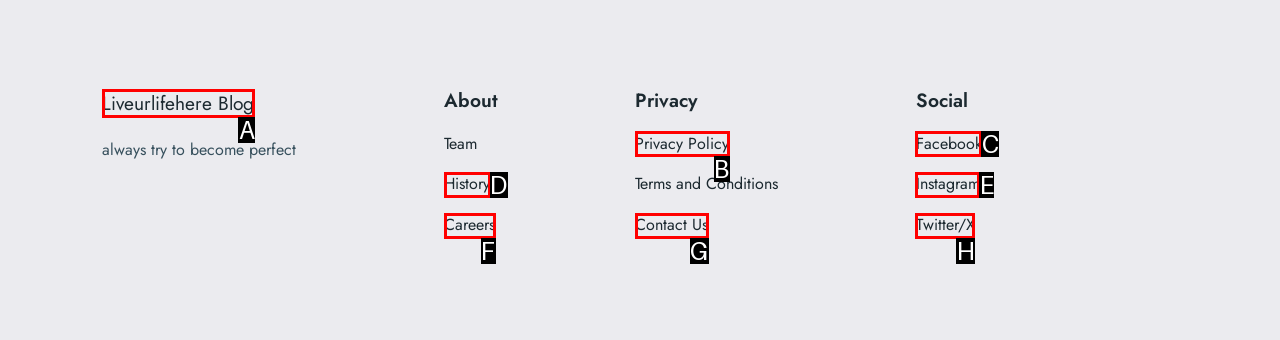Specify the letter of the UI element that should be clicked to achieve the following: visit Liveurlifehere Blog
Provide the corresponding letter from the choices given.

A